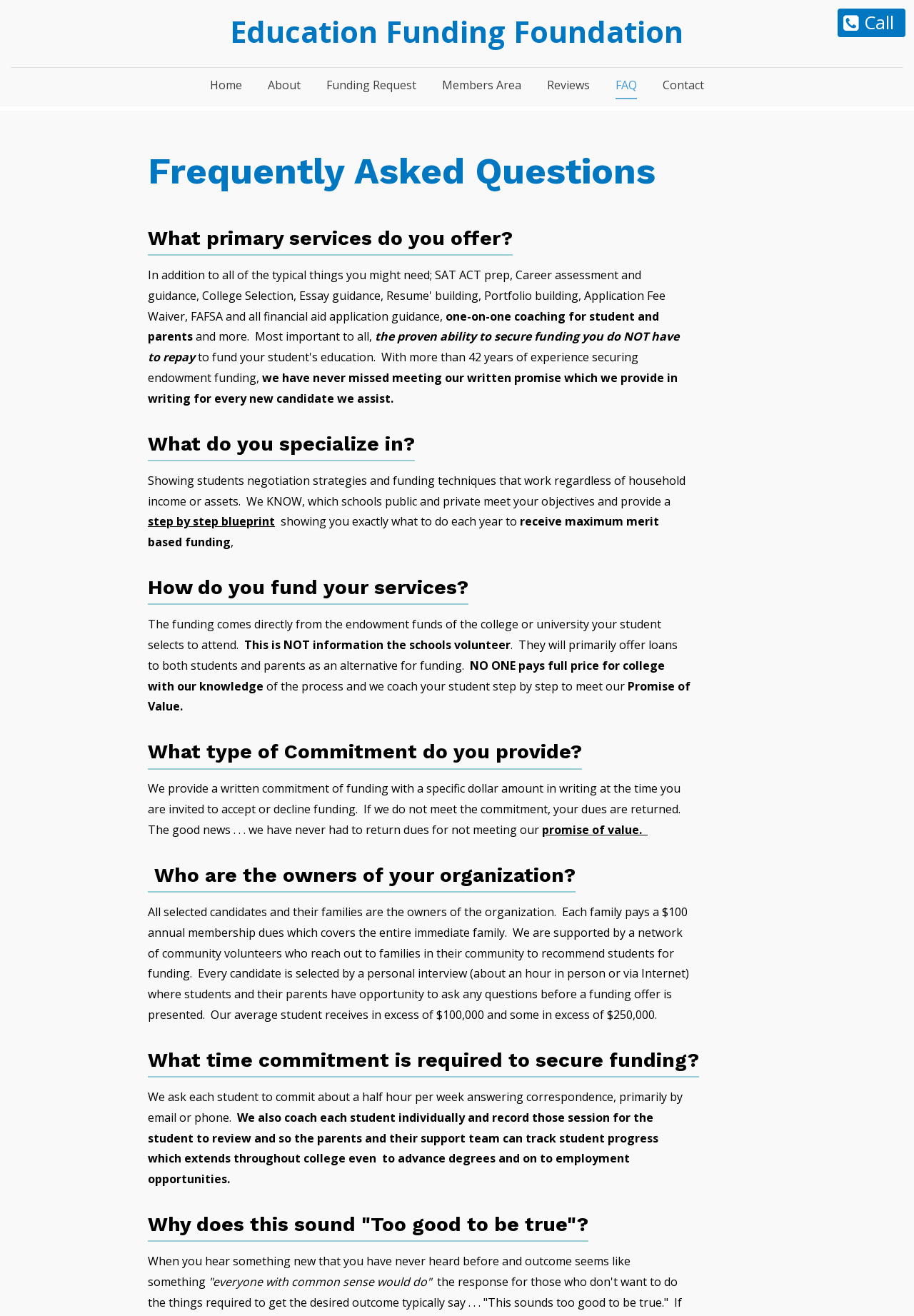Determine the bounding box coordinates in the format (top-left x, top-left y, bottom-right x, bottom-right y). Ensure all values are floating point numbers between 0 and 1. Identify the bounding box of the UI element described by: Members Area

[0.471, 0.057, 0.583, 0.079]